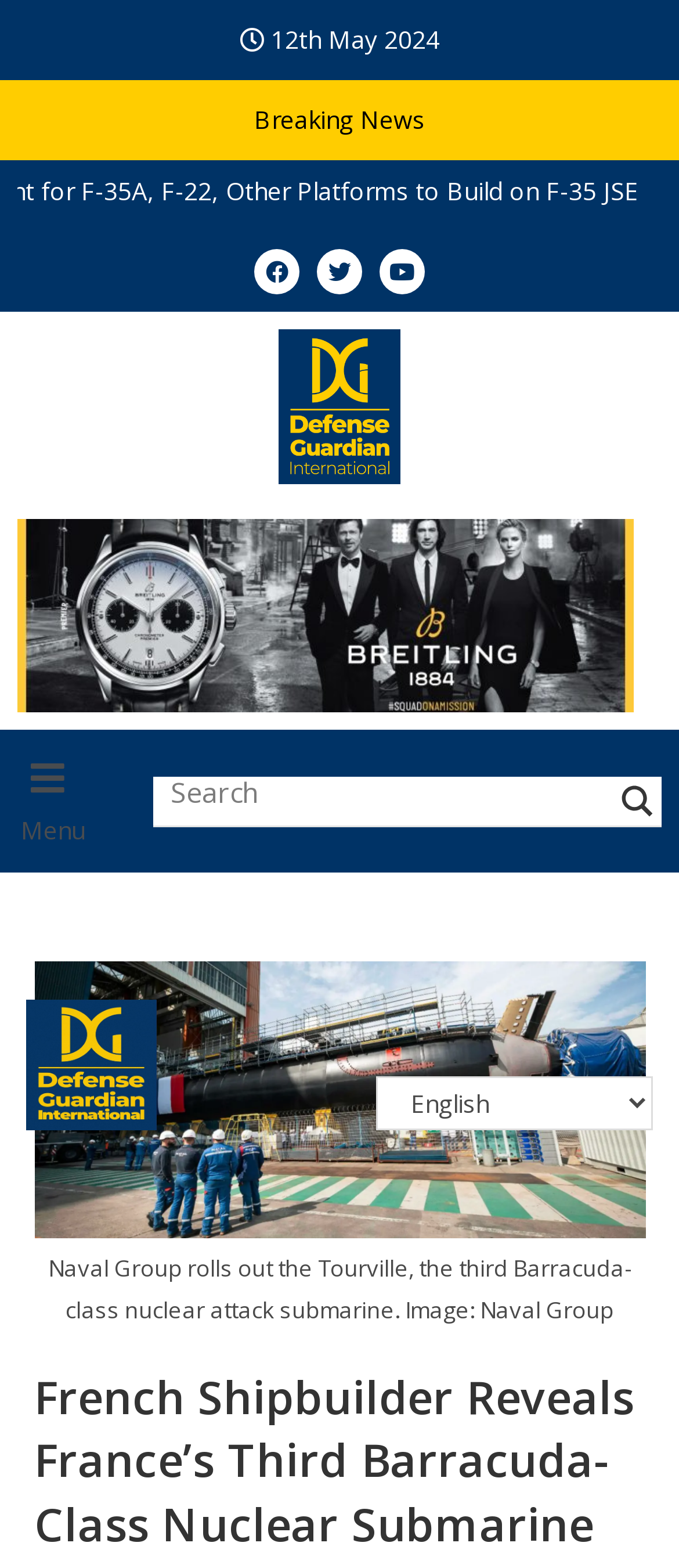Summarize the webpage in an elaborate manner.

The webpage appears to be a news article about the French shipbuilder revealing France's third Barracuda-class nuclear submarine. At the top, there is a date "12th May 2024" and a "Breaking News" label. Below these, there are three social media links for Facebook, Twitter, and Youtube.

On the left side, there is a long vertical link that spans almost the entire height of the page. Above this link, there is an image that takes up most of the width of the page. To the right of the image, there is a "Toggle Menu" button.

In the top-right corner, there is a search form with a magnifier button and an input field. Below the search form, there is a language selection combobox.

The main content of the page is an article about the submarine, which includes an image of the submarine and a caption describing it. The article text is accompanied by a chatbot prompt that invites readers to ask questions.

There are several other images scattered throughout the page, including a small icon in the search form and a few other decorative images. Overall, the page has a mix of text, images, and interactive elements.